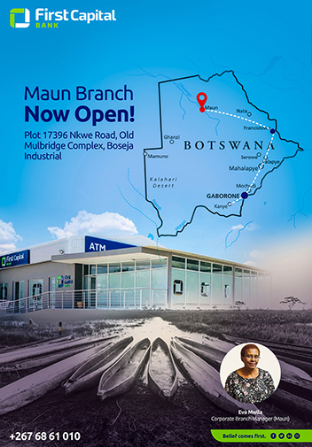Please provide a comprehensive response to the question below by analyzing the image: 
What is the location of the new branch?

The location of the new branch can be determined by looking at the map of Botswana which highlights the location of Maun with a red pin, indicating that the new branch is located in Maun.